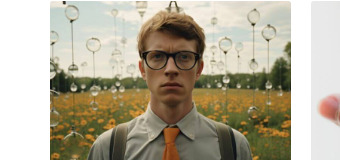What is the man wearing on his face?
Please provide a comprehensive answer based on the contents of the image.

The caption describes the man as wearing large, round glasses, which enhance his thoughtful expression, indicating that he is wearing glasses on his face.